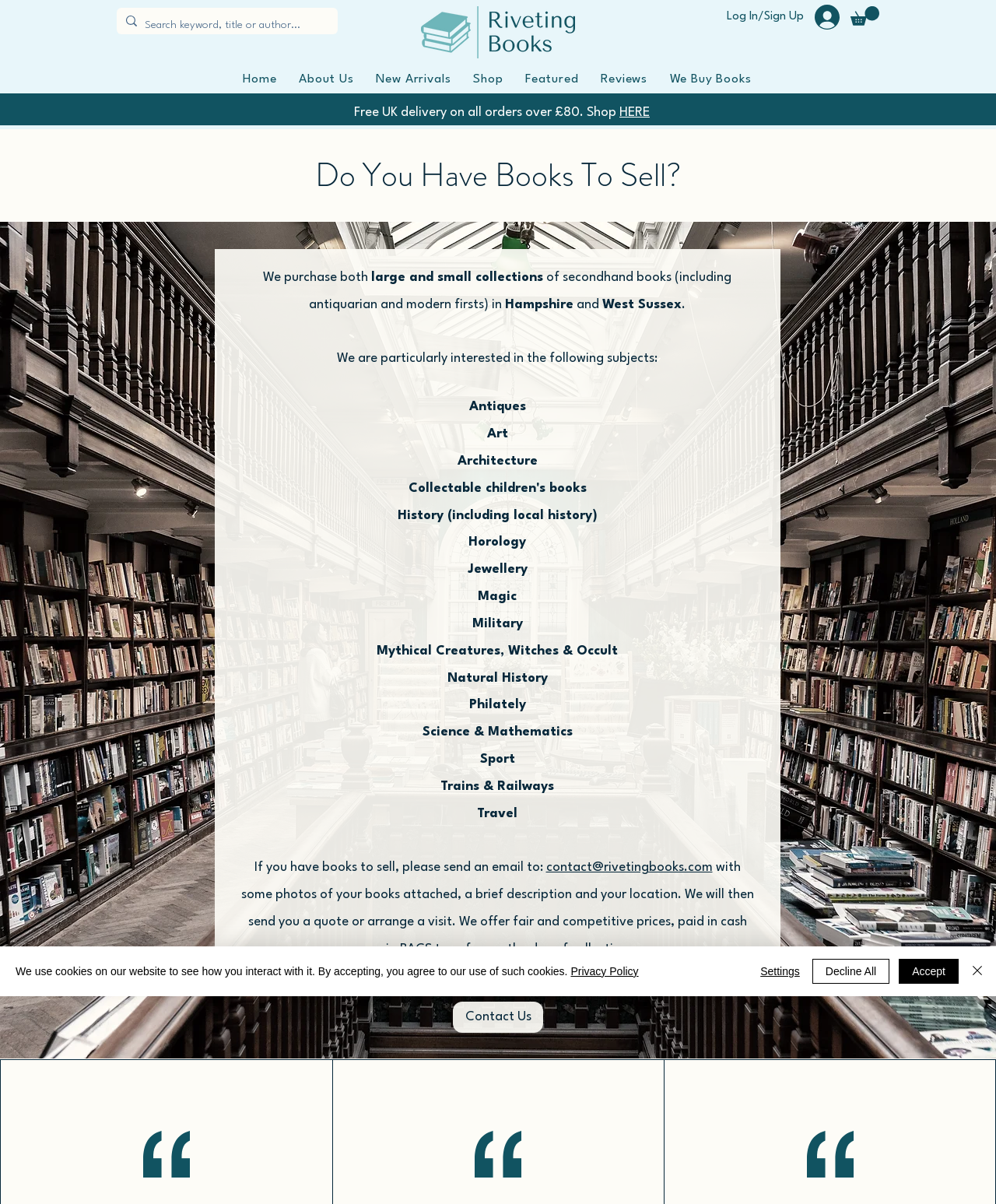Find the bounding box coordinates of the UI element according to this description: "Accept".

[0.902, 0.796, 0.962, 0.817]